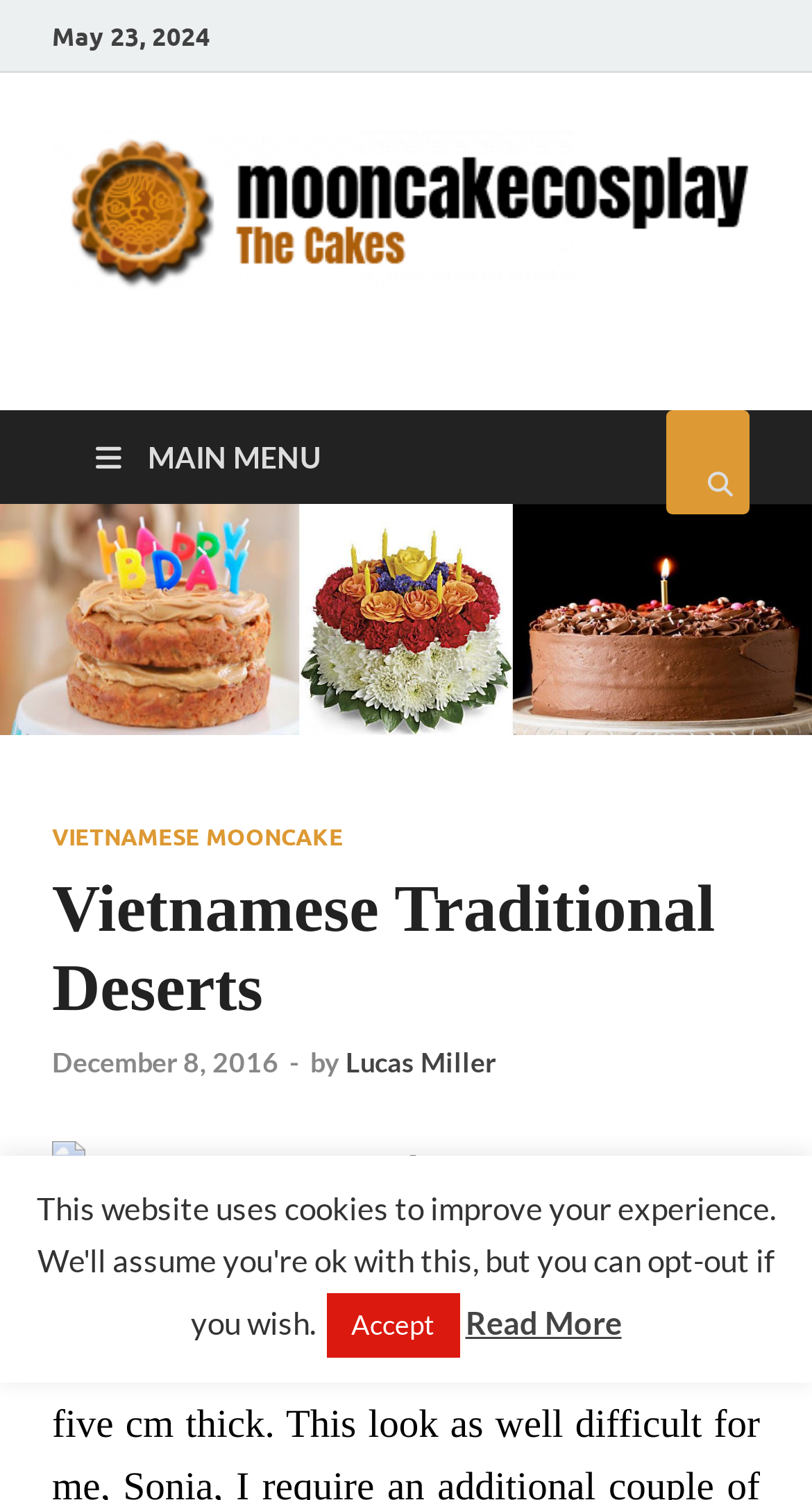Provide the bounding box coordinates of the UI element this sentence describes: "Main Menu".

[0.077, 0.274, 0.436, 0.336]